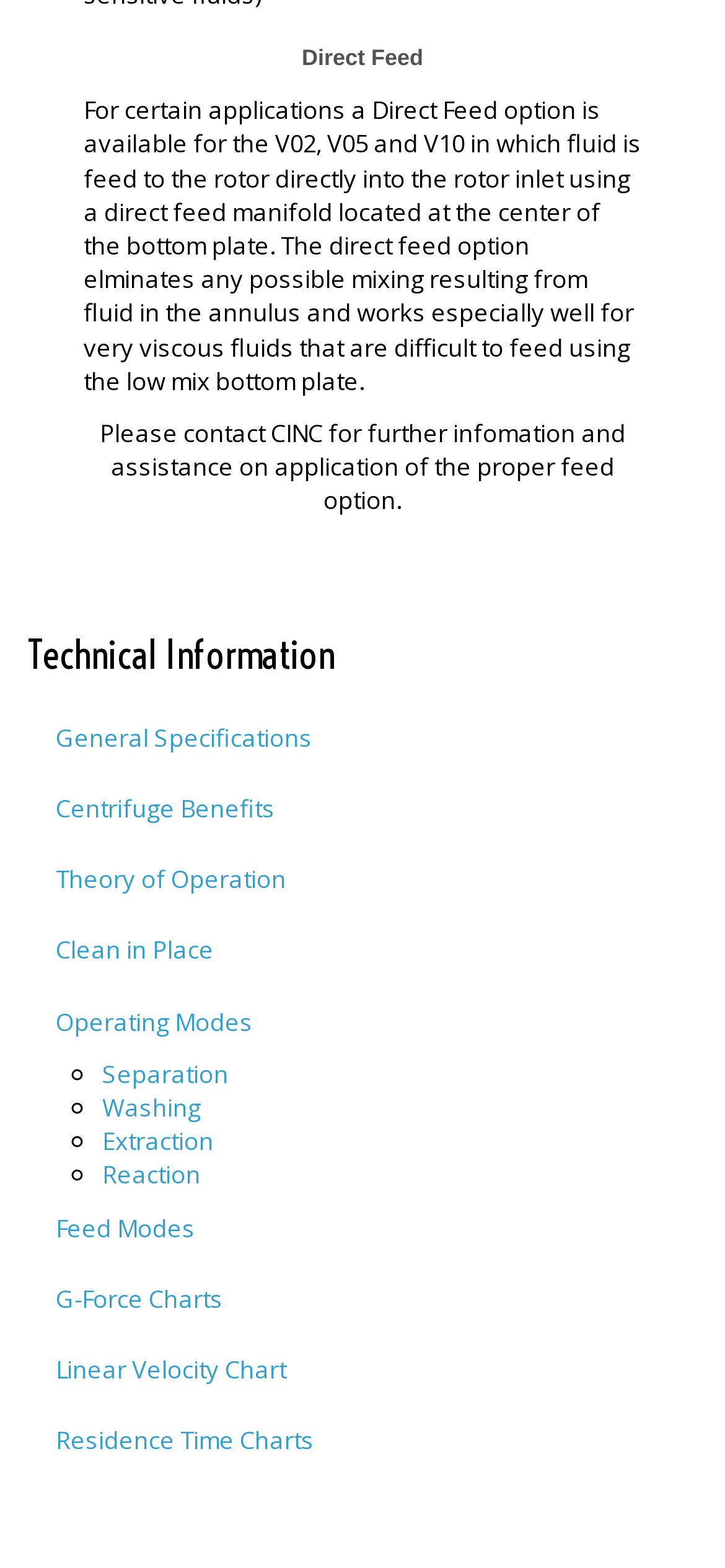Pinpoint the bounding box coordinates of the clickable element needed to complete the instruction: "Click on Technical Information". The coordinates should be provided as four float numbers between 0 and 1: [left, top, right, bottom].

[0.038, 0.401, 0.962, 0.436]